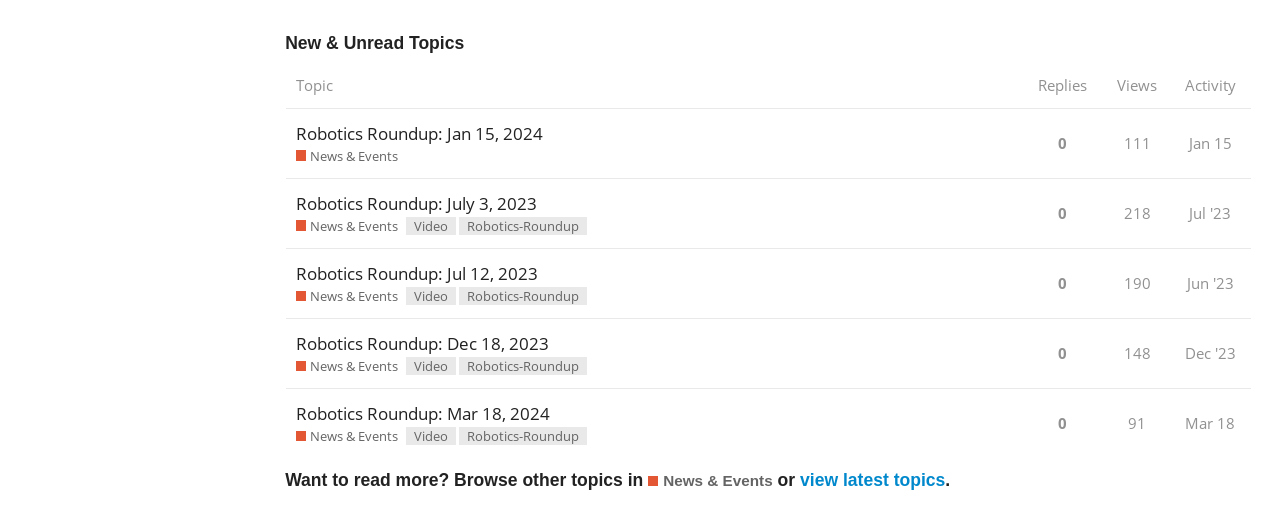Specify the bounding box coordinates of the area to click in order to follow the given instruction: "Sort by replies."

[0.801, 0.122, 0.859, 0.211]